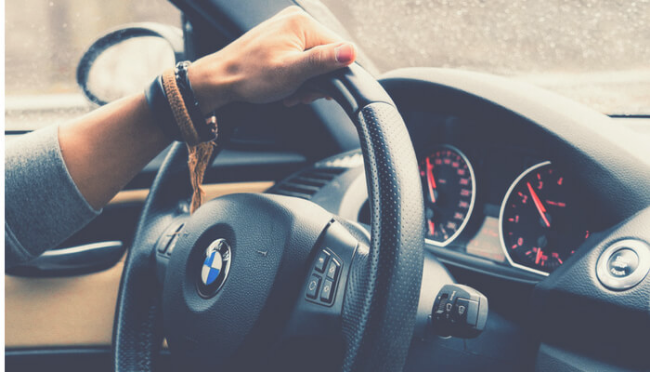Please give a concise answer to this question using a single word or phrase: 
What is visible on the dashboard?

Clear dials